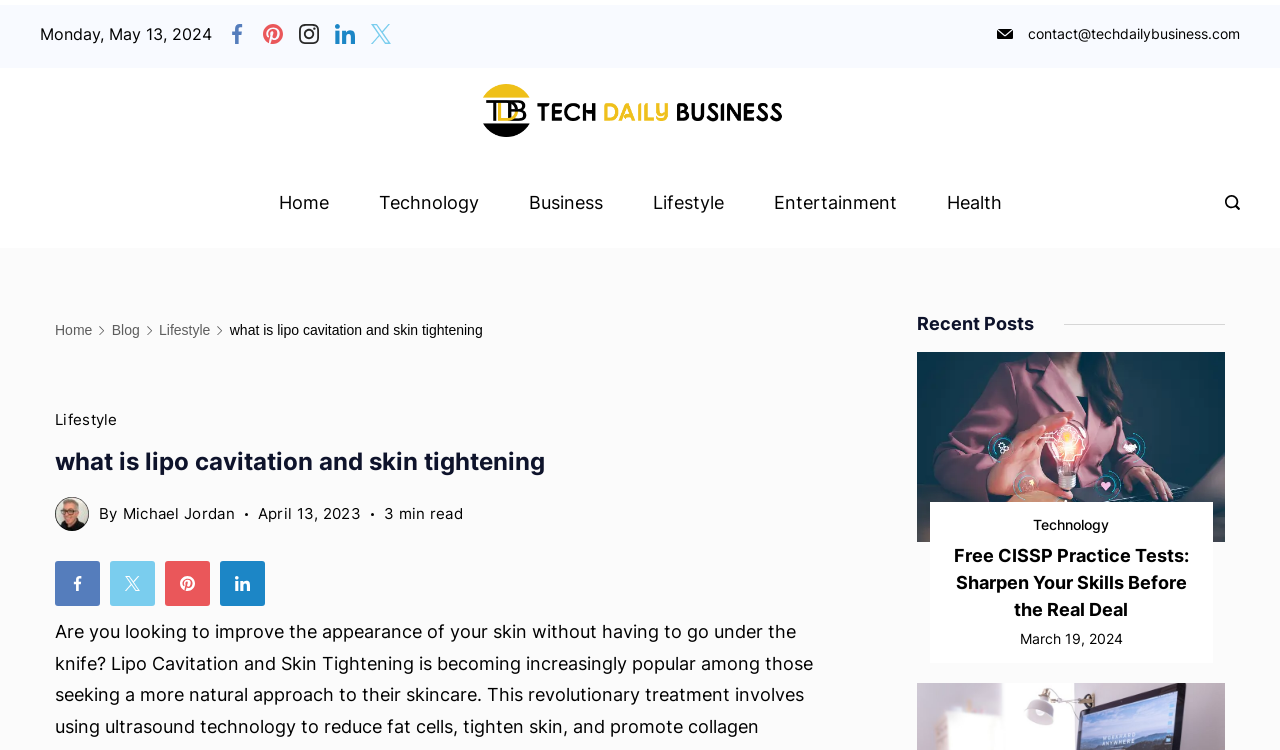Using the details from the image, please elaborate on the following question: What is the title of the recent post?

I found the recent post section on the webpage and looked at the heading element, which has the title 'Free CISSP Practice Tests: Sharpen Your Skills Before the Real Deal'.